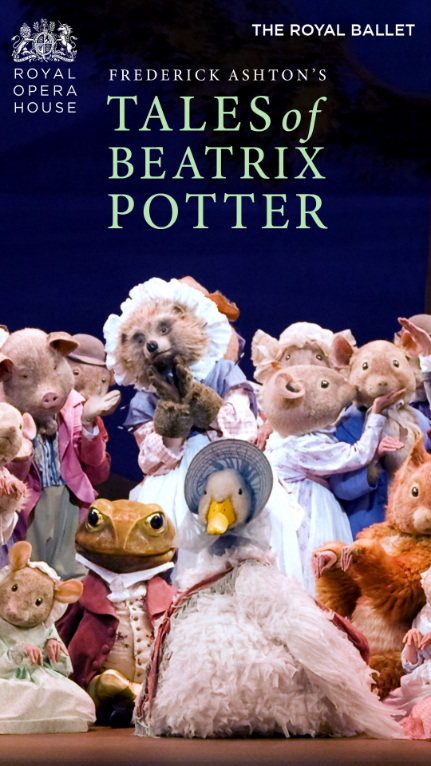Please answer the following query using a single word or phrase: 
What is the atmosphere of the ballet adaptation?

Whimsical and magical